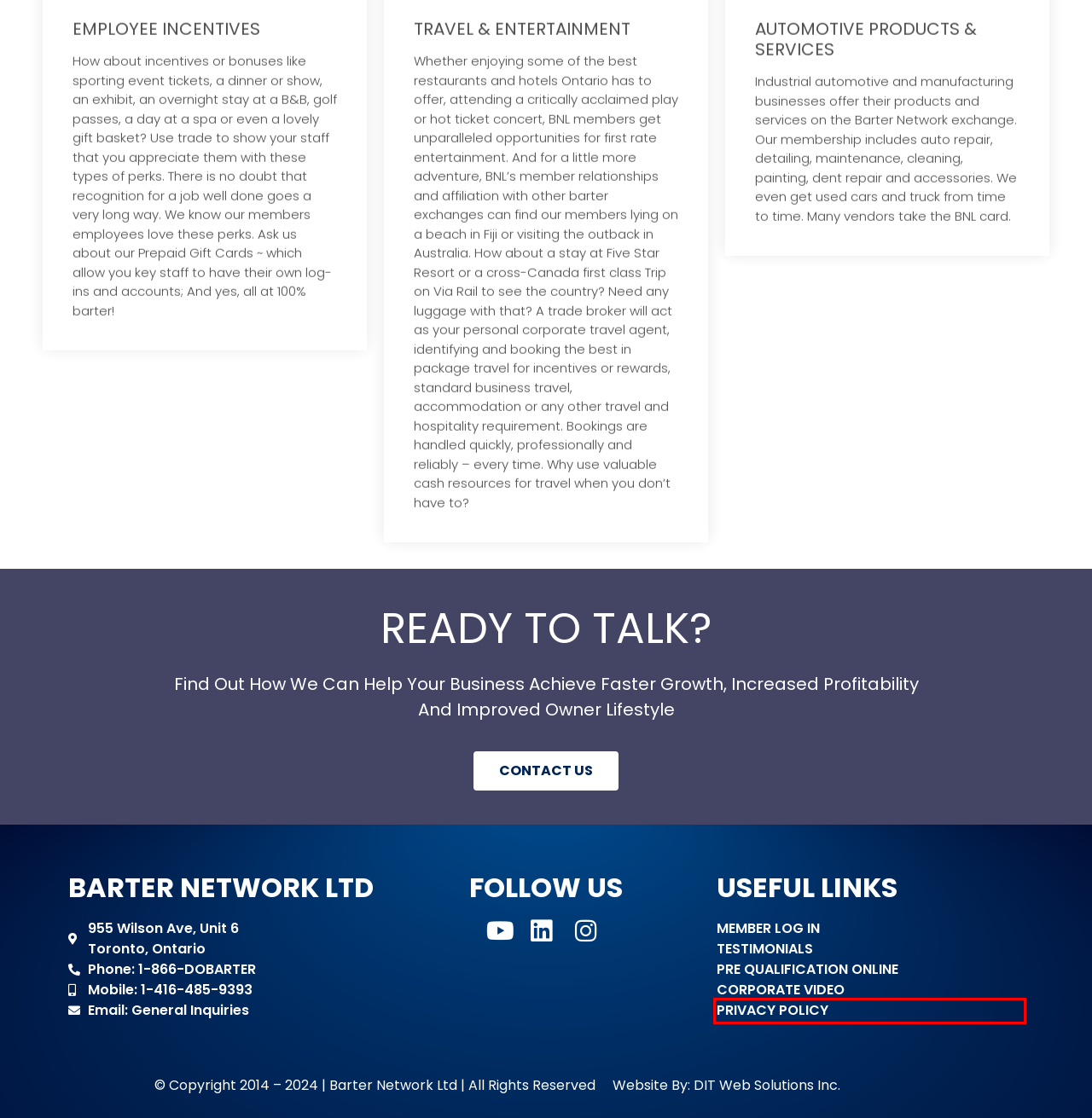You are presented with a screenshot of a webpage with a red bounding box. Select the webpage description that most closely matches the new webpage after clicking the element inside the red bounding box. The options are:
A. Contact Us | Largest B2B Trade Exchanges | Barter Network
B. Testimonials | Real User Reviews and Insights | BarterNetwork
C. Our Privacy Policy | Barter Network
D. Pre Qualification Online | Barter Network
E. Digital Marketing Agency Toronto | SEO, PPC & Web Design Services
F. Unlocking the Power of Alternative Trade | Barter Network
G. About Us | Bartering Company | Barter Network
H. ‎Barter Network LTD Mobile on the App Store

C